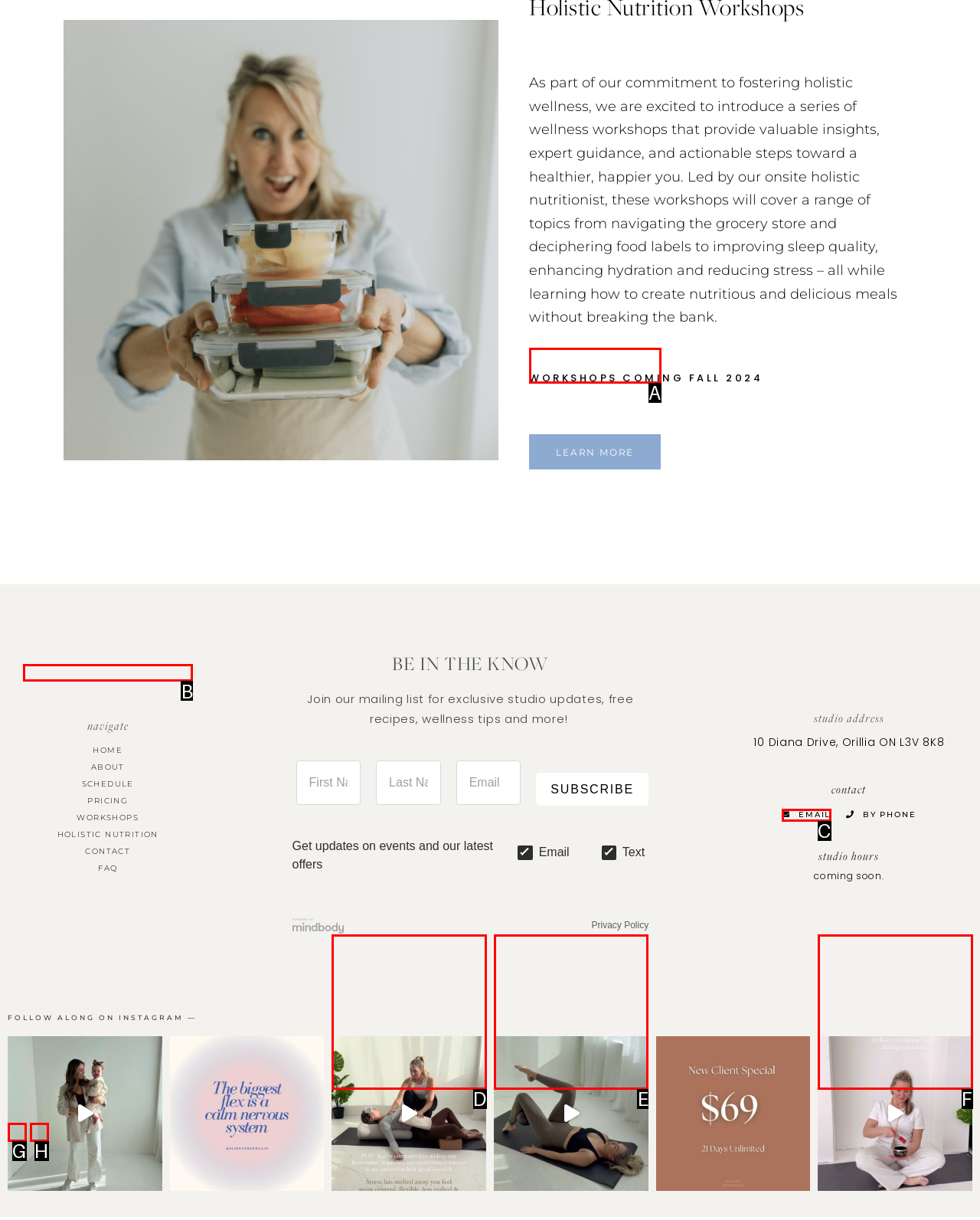What option should you select to complete this task: Click the 'EMAIL' link? Indicate your answer by providing the letter only.

C